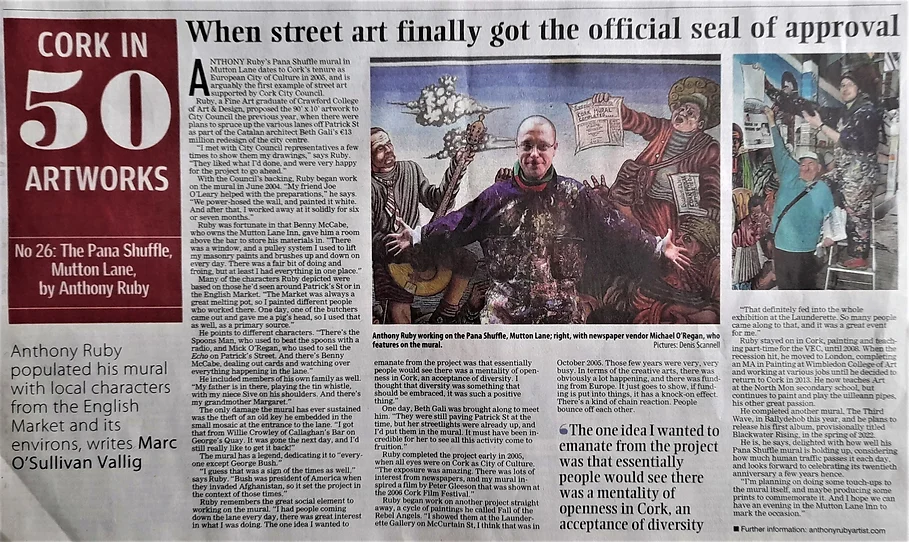Respond with a single word or short phrase to the following question: 
Where is the mural 'The Pana Shuffle' located?

Mutton Lane in Cork